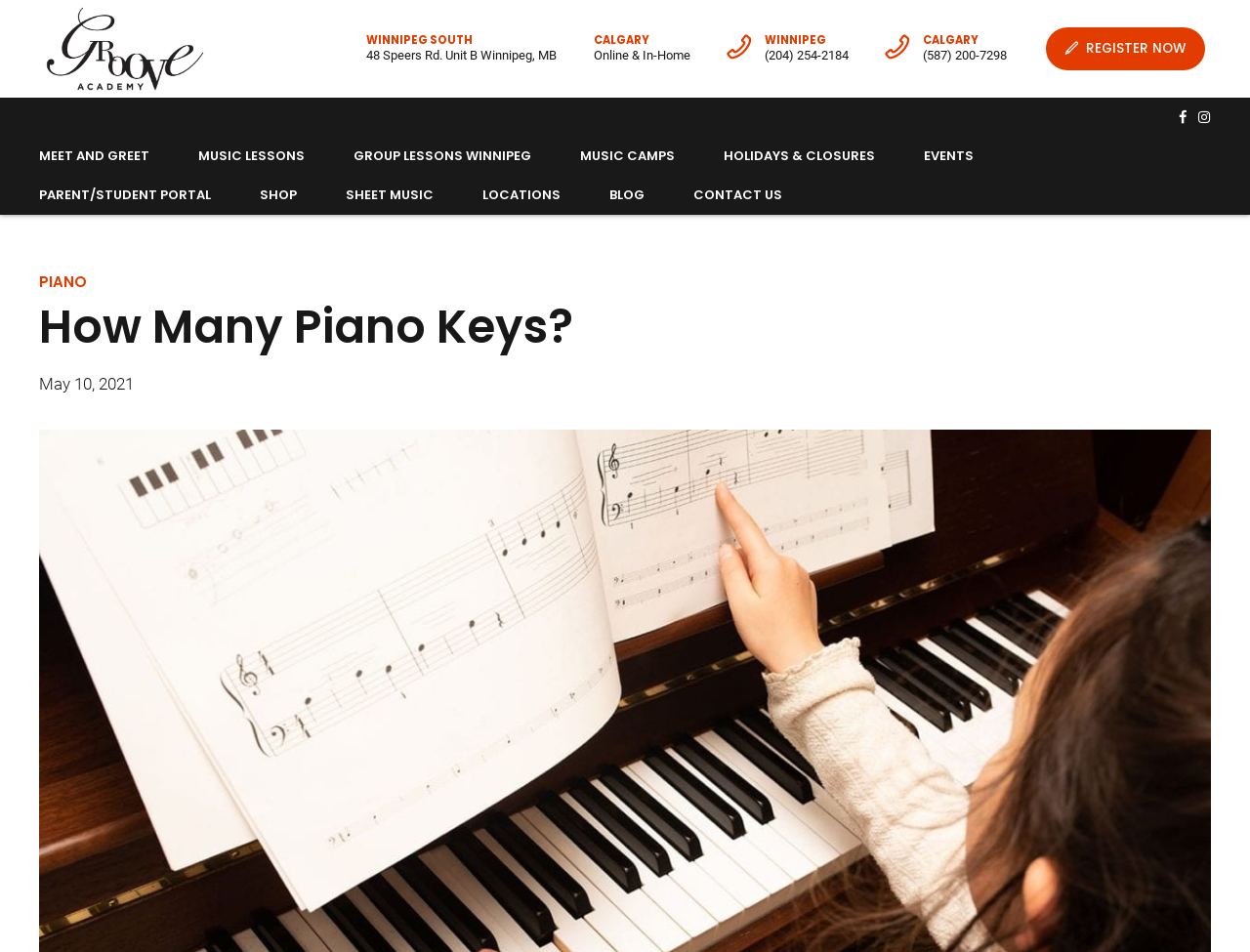What type of music lessons are offered for seniors?
Please provide a comprehensive and detailed answer to the question.

The webpage lists 'MUSIC LESSONS FOR SENIORS' as one of the options, indicating that Groove Academy offers music lessons specifically designed for seniors.